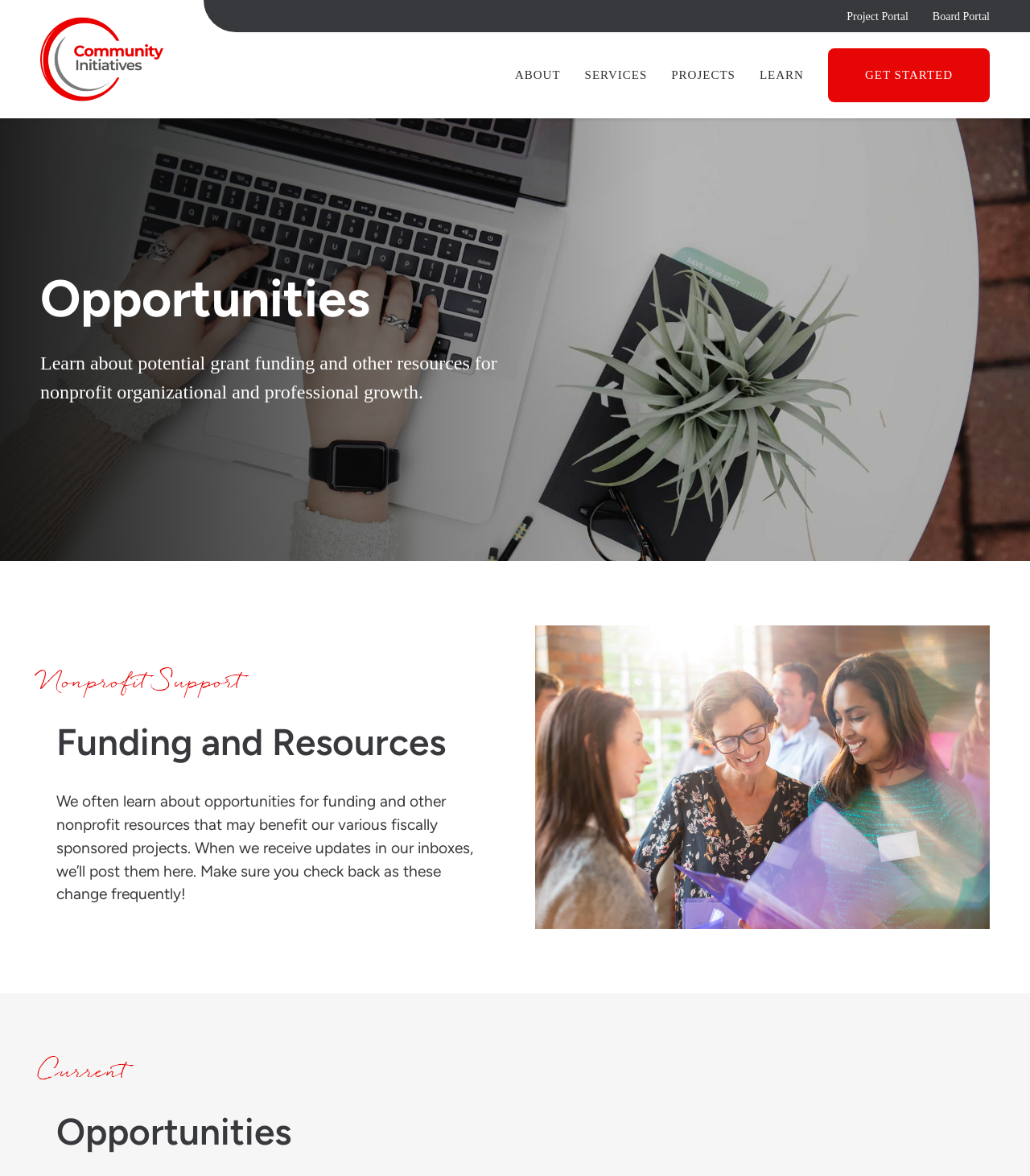Find the bounding box coordinates for the area you need to click to carry out the instruction: "Get started". The coordinates should be four float numbers between 0 and 1, indicated as [left, top, right, bottom].

[0.804, 0.041, 0.961, 0.087]